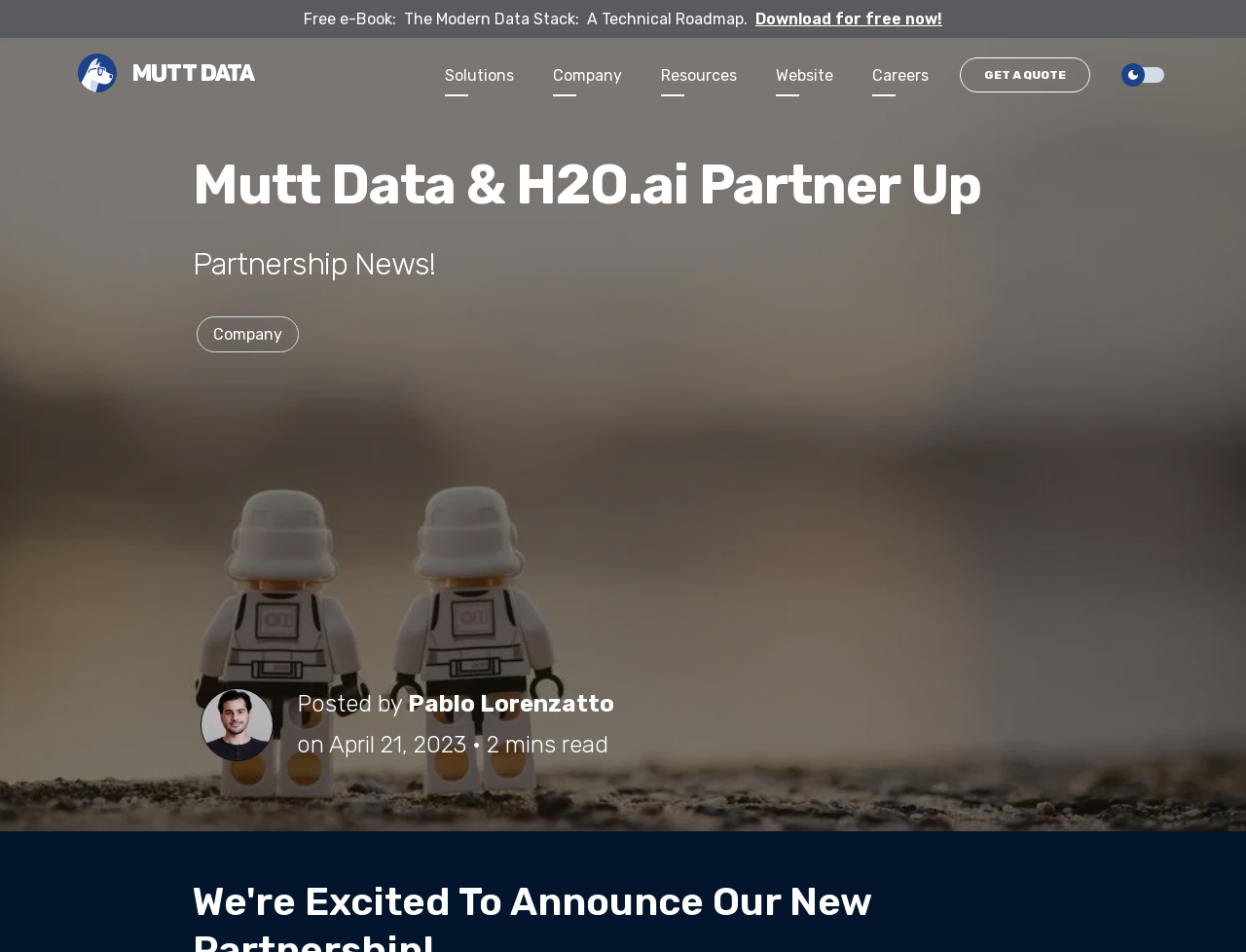What is the date of the article?
Please provide a single word or phrase answer based on the image.

April 21, 2023